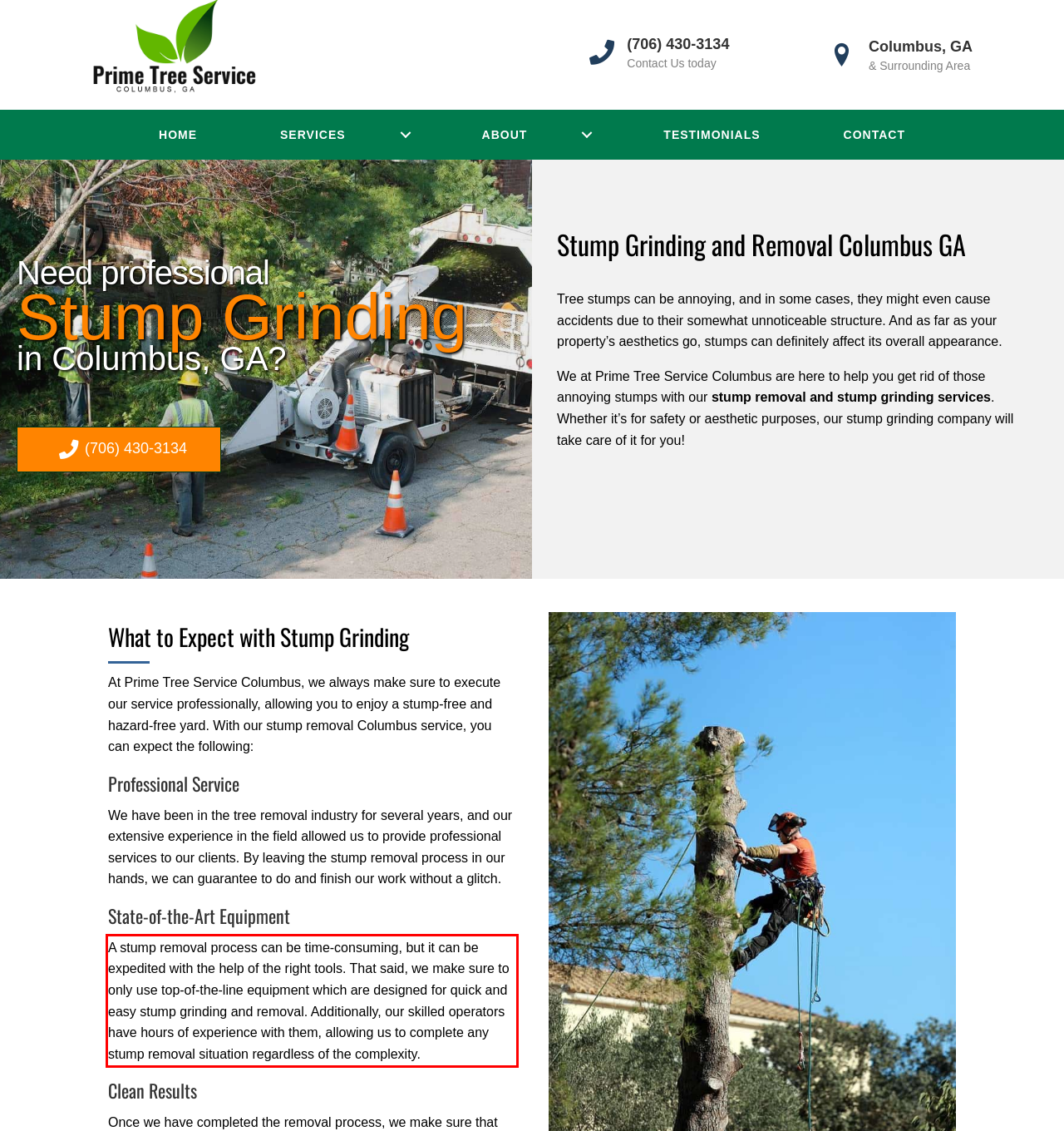Identify the red bounding box in the webpage screenshot and perform OCR to generate the text content enclosed.

A stump removal process can be time-consuming, but it can be expedited with the help of the right tools. That said, we make sure to only use top-of-the-line equipment which are designed for quick and easy stump grinding and removal. Additionally, our skilled operators have hours of experience with them, allowing us to complete any stump removal situation regardless of the complexity.